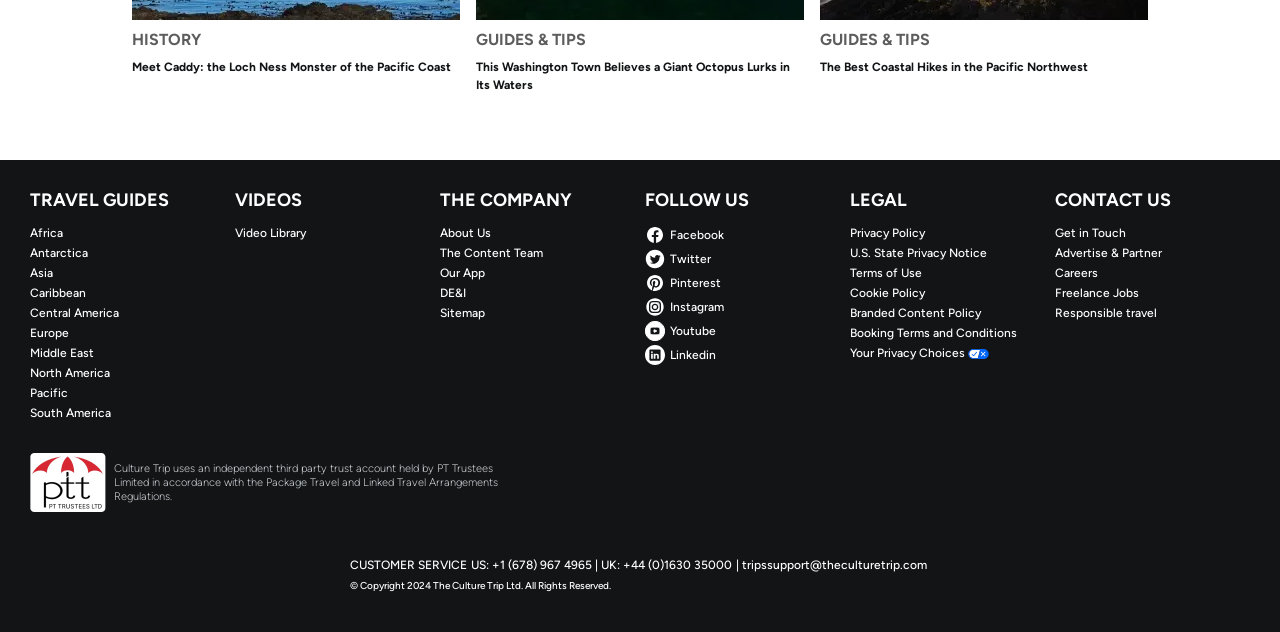Using the format (top-left x, top-left y, bottom-right x, bottom-right y), and given the element description, identify the bounding box coordinates within the screenshot: Central America

[0.023, 0.483, 0.176, 0.508]